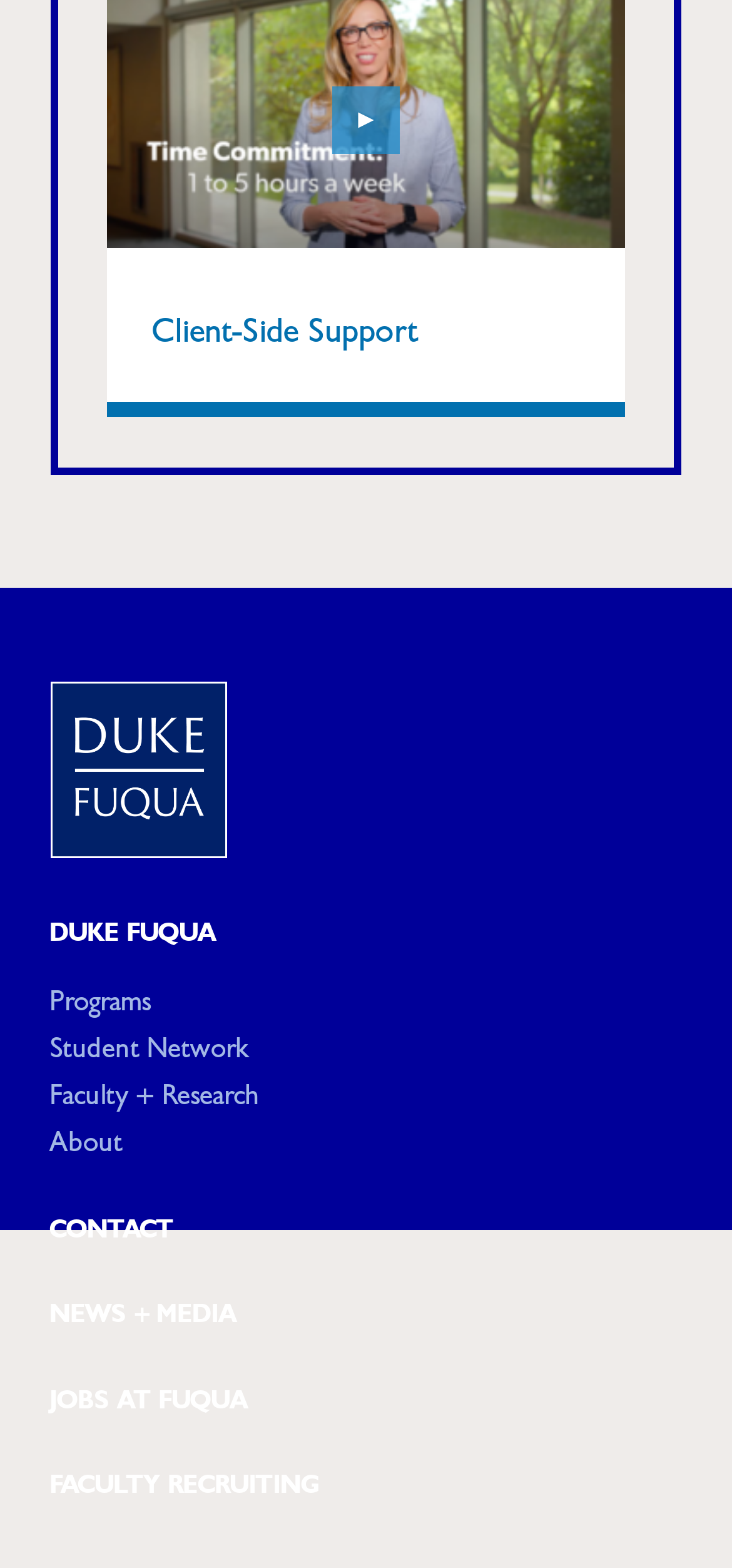Provide the bounding box coordinates of the HTML element described by the text: "About".

[0.068, 0.717, 0.168, 0.738]